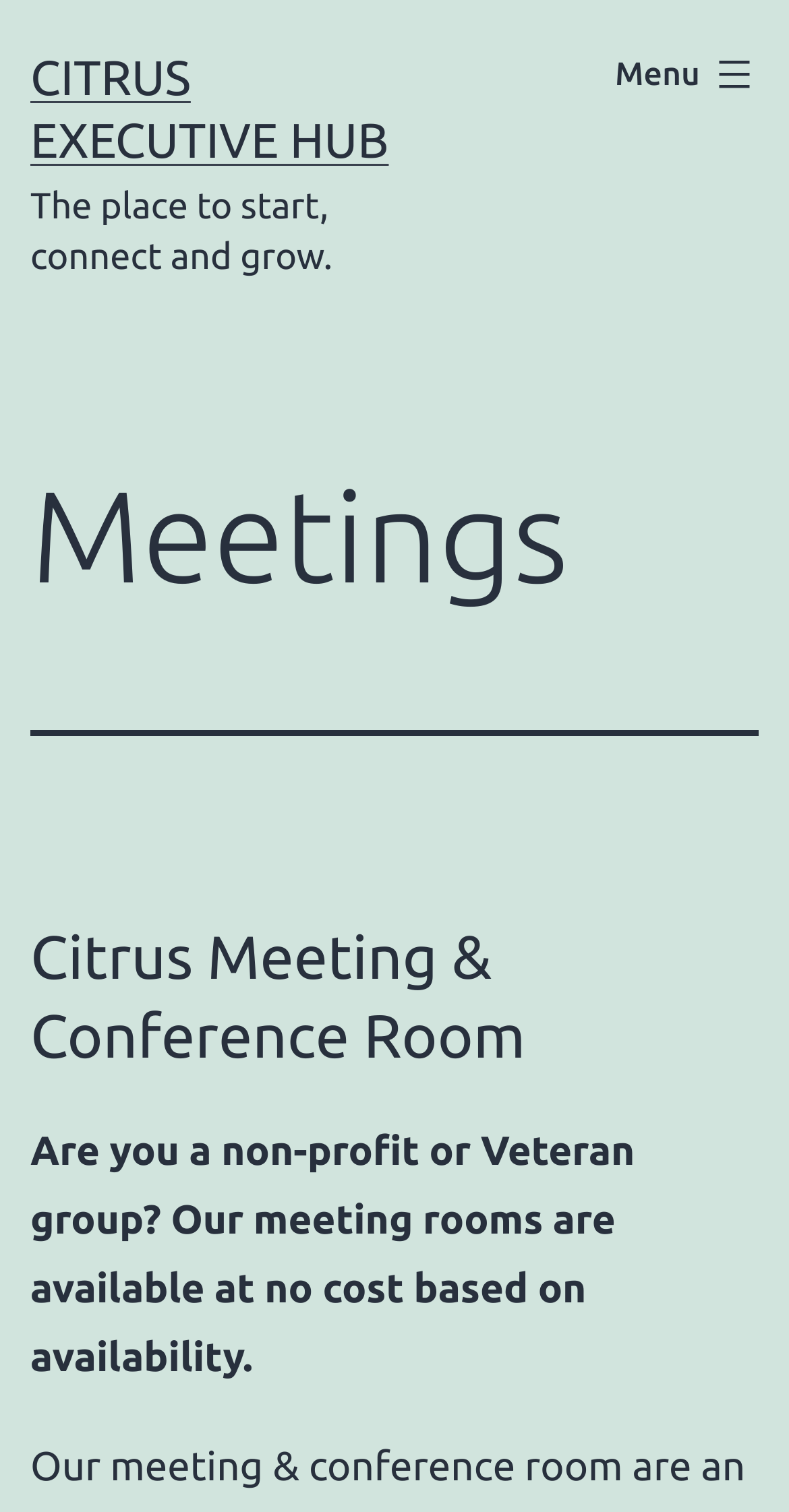Utilize the details in the image to thoroughly answer the following question: Is the menu expanded?

The button labeled 'Menu' has an attribute 'expanded' set to 'False', indicating that the menu is not expanded by default.